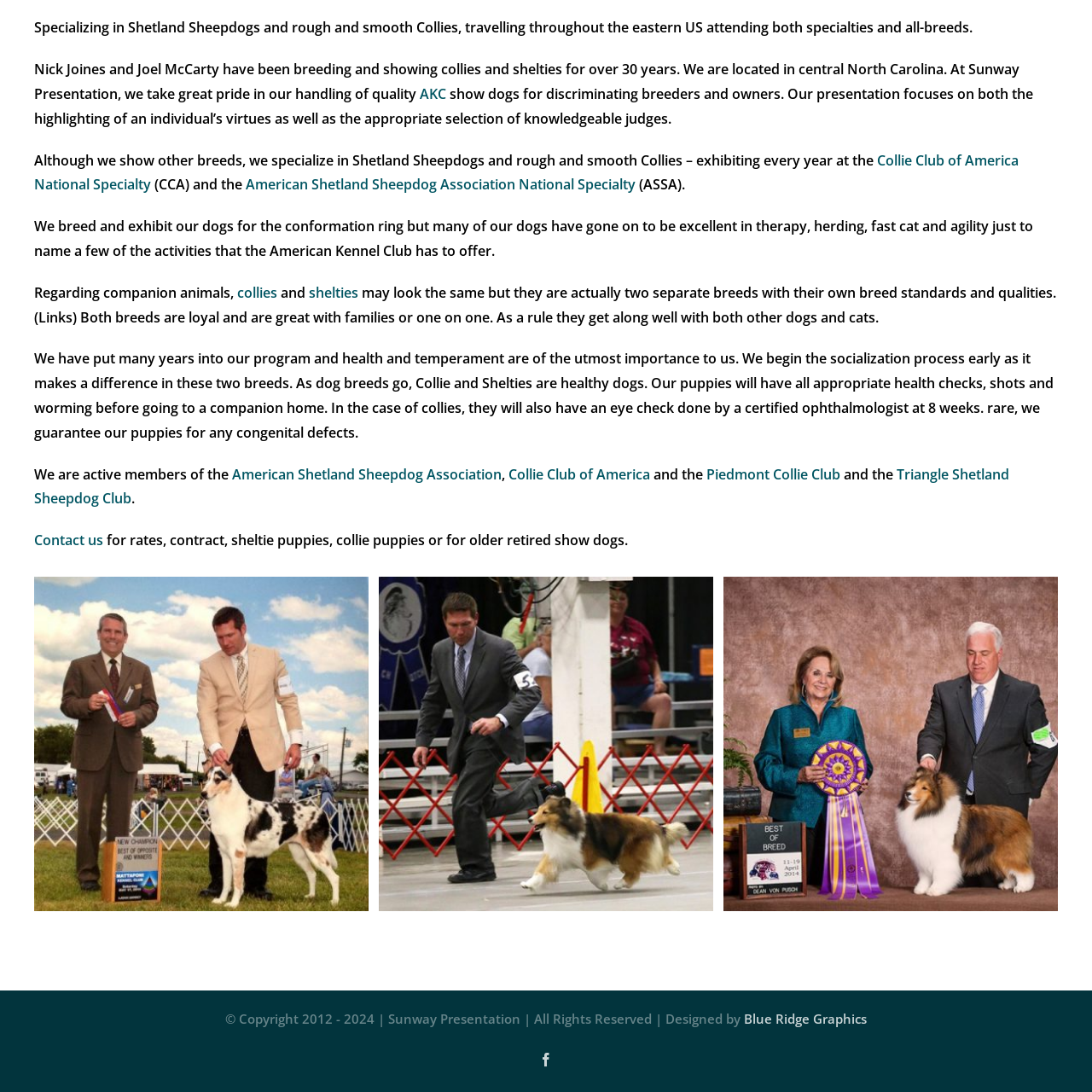Please examine the image highlighted by the red rectangle and provide a comprehensive answer to the following question based on the visual information present:
How many years of experience do Nick Joines and Joel McCarty have?

According to the caption, Nick Joines and Joel McCarty have an extensive experience of over 30 years in breeding and showing quality Shetland Sheepdogs and Collies.